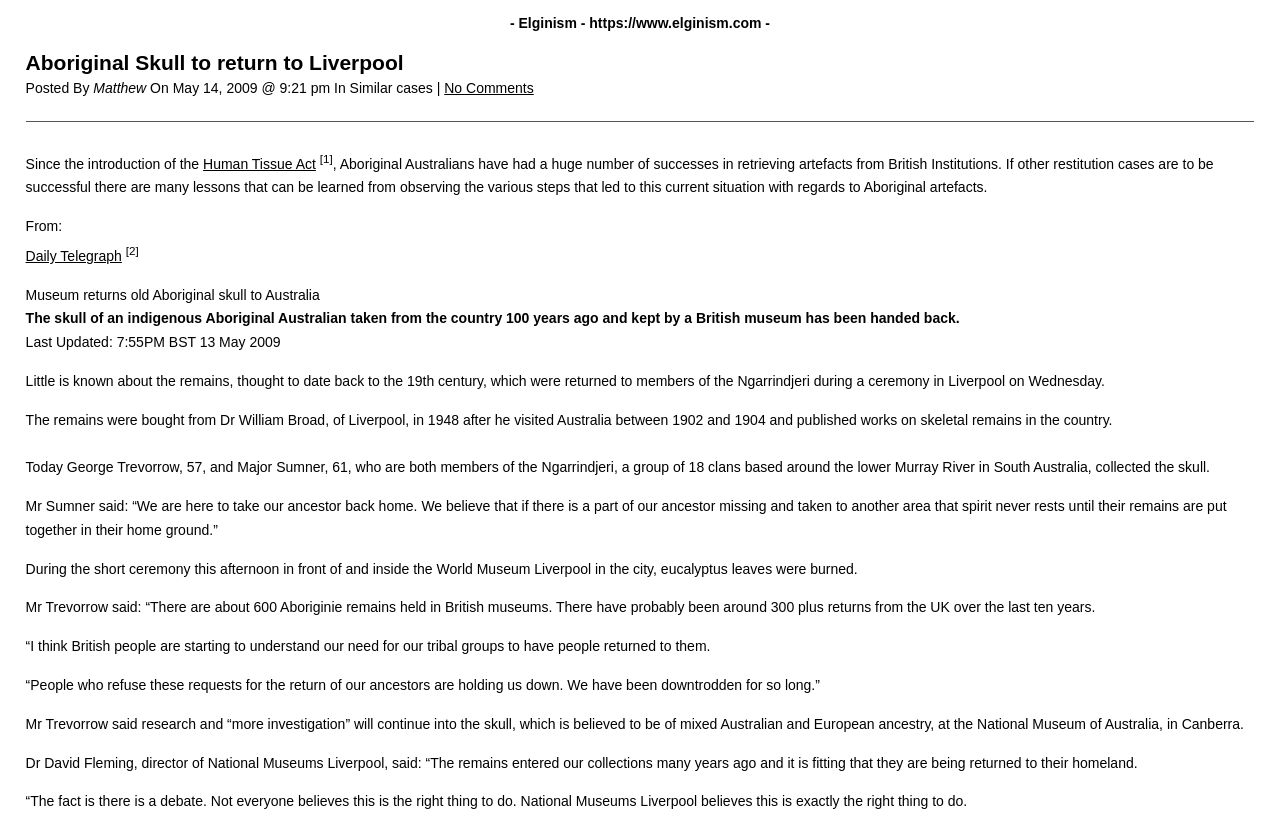Determine which piece of text is the heading of the webpage and provide it.

Aboriginal Skull to return to Liverpool